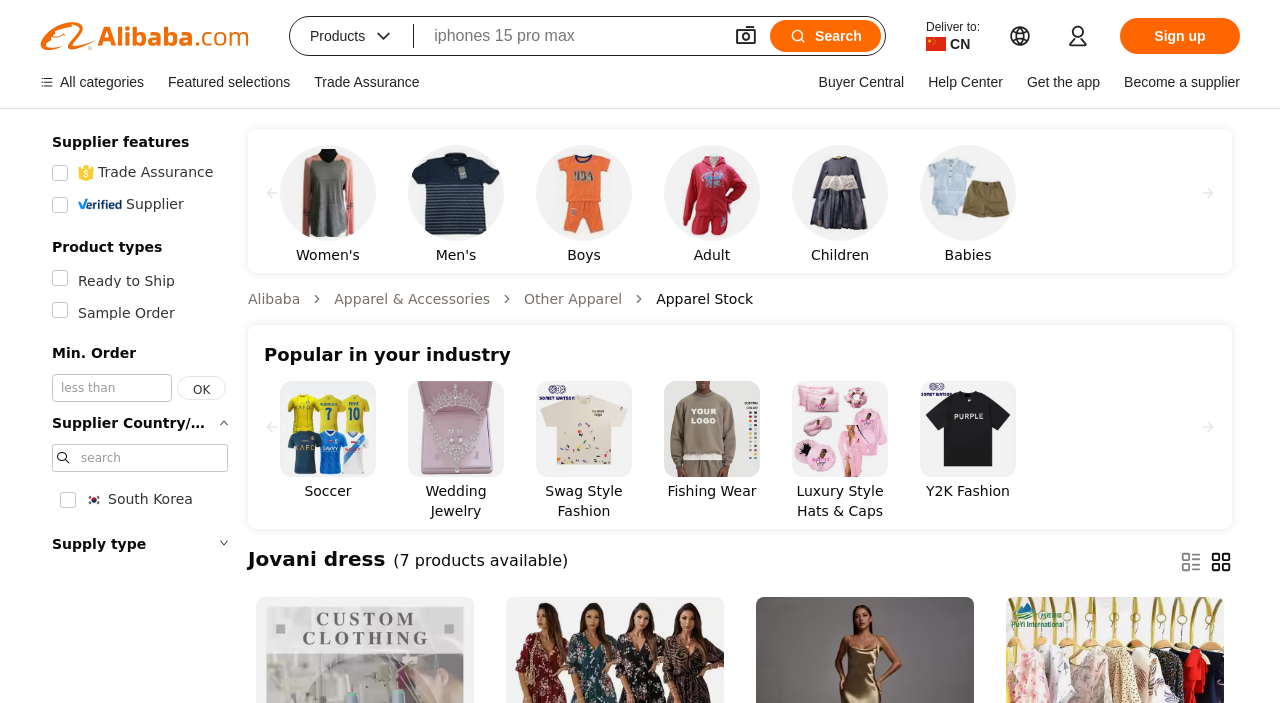Given the element description Apparel & Accessories, predict the bounding box coordinates for the UI element in the webpage screenshot. The format should be (top-left x, top-left y, bottom-right x, bottom-right y), and the values should be between 0 and 1.

[0.261, 0.411, 0.383, 0.44]